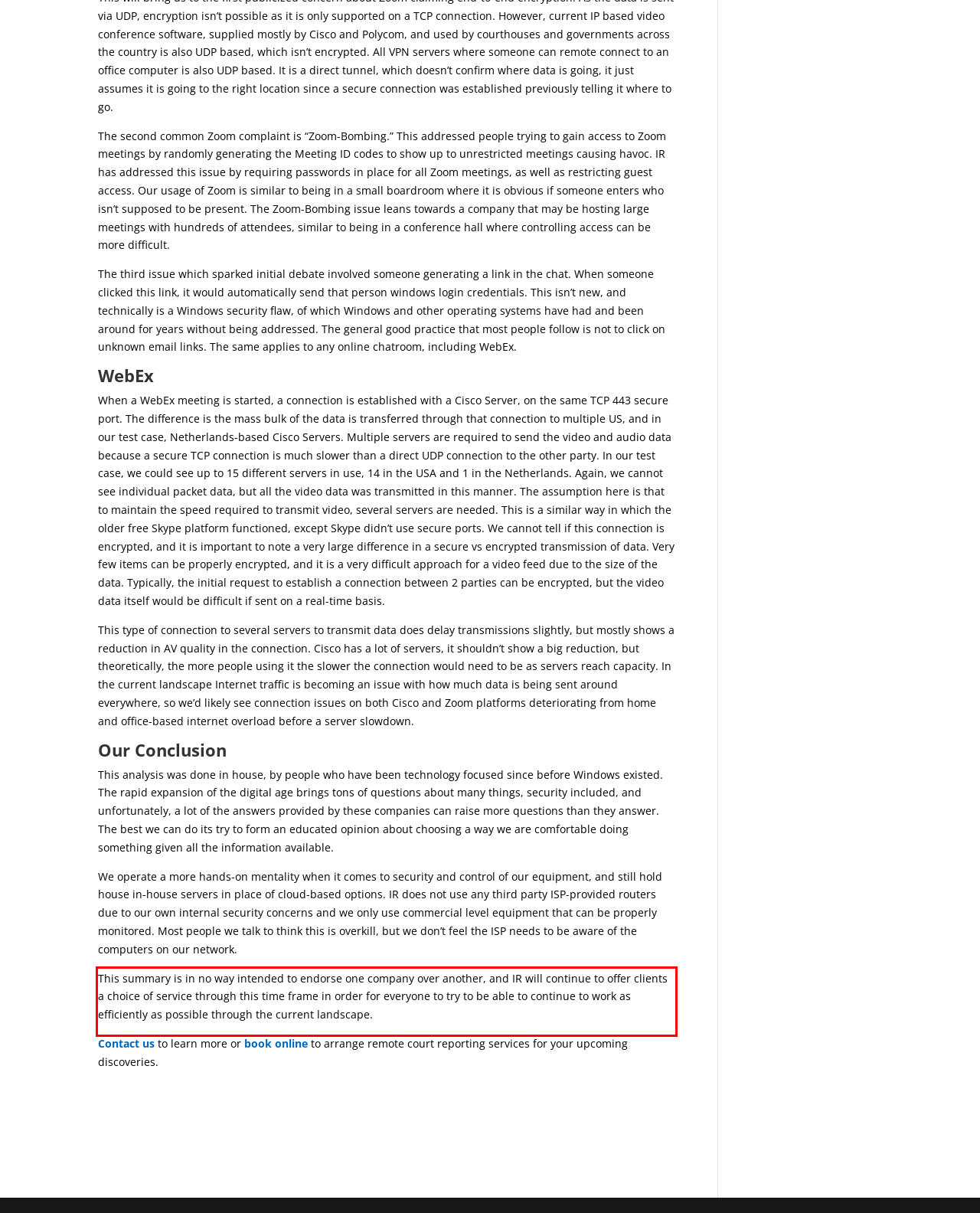Please analyze the screenshot of a webpage and extract the text content within the red bounding box using OCR.

This summary is in no way intended to endorse one company over another, and IR will continue to offer clients a choice of service through this time frame in order for everyone to try to be able to continue to work as efficiently as possible through the current landscape.